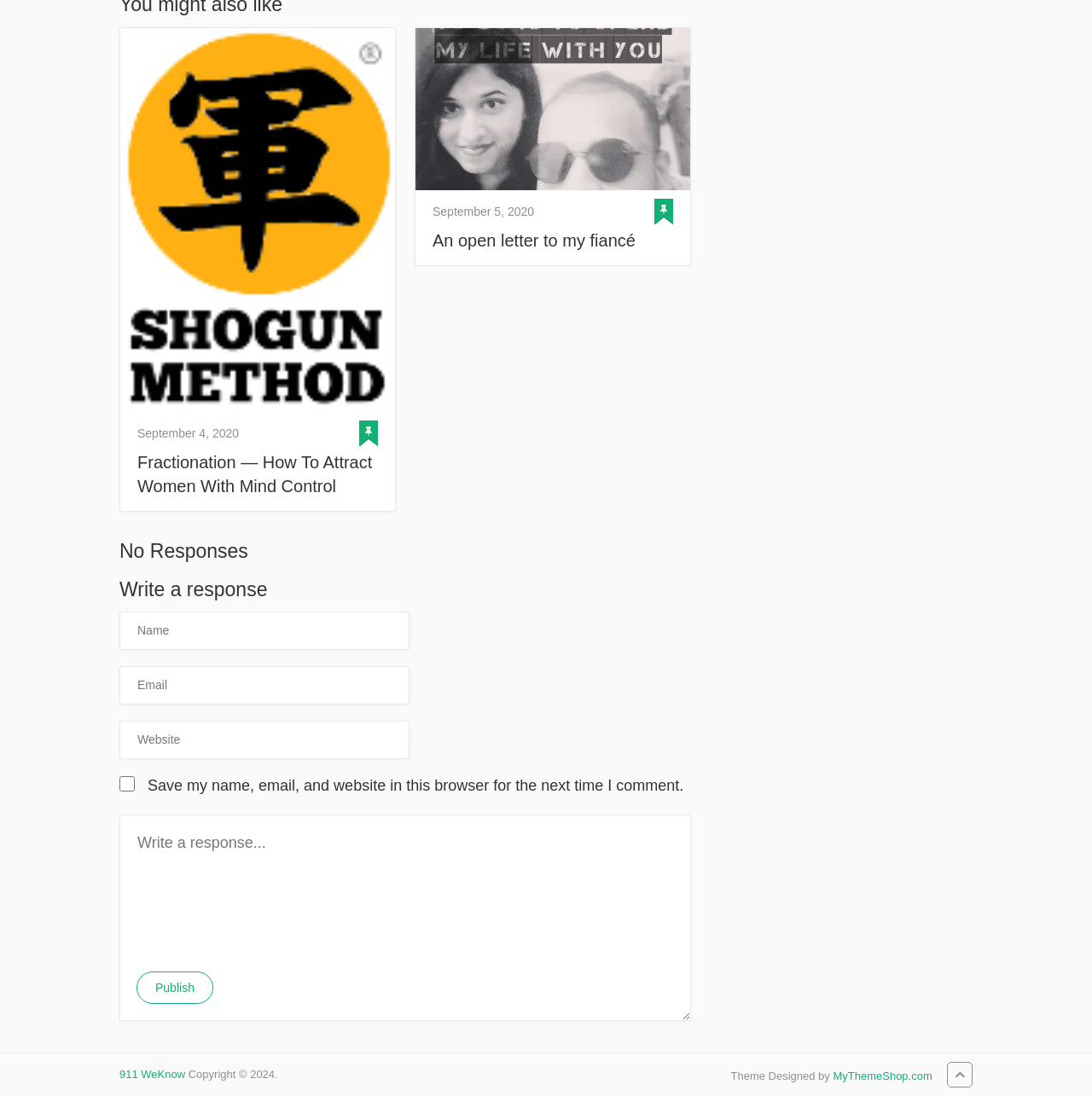What is the position of the 'Write a response' heading?
Please provide a single word or phrase as your answer based on the image.

Above the textboxes